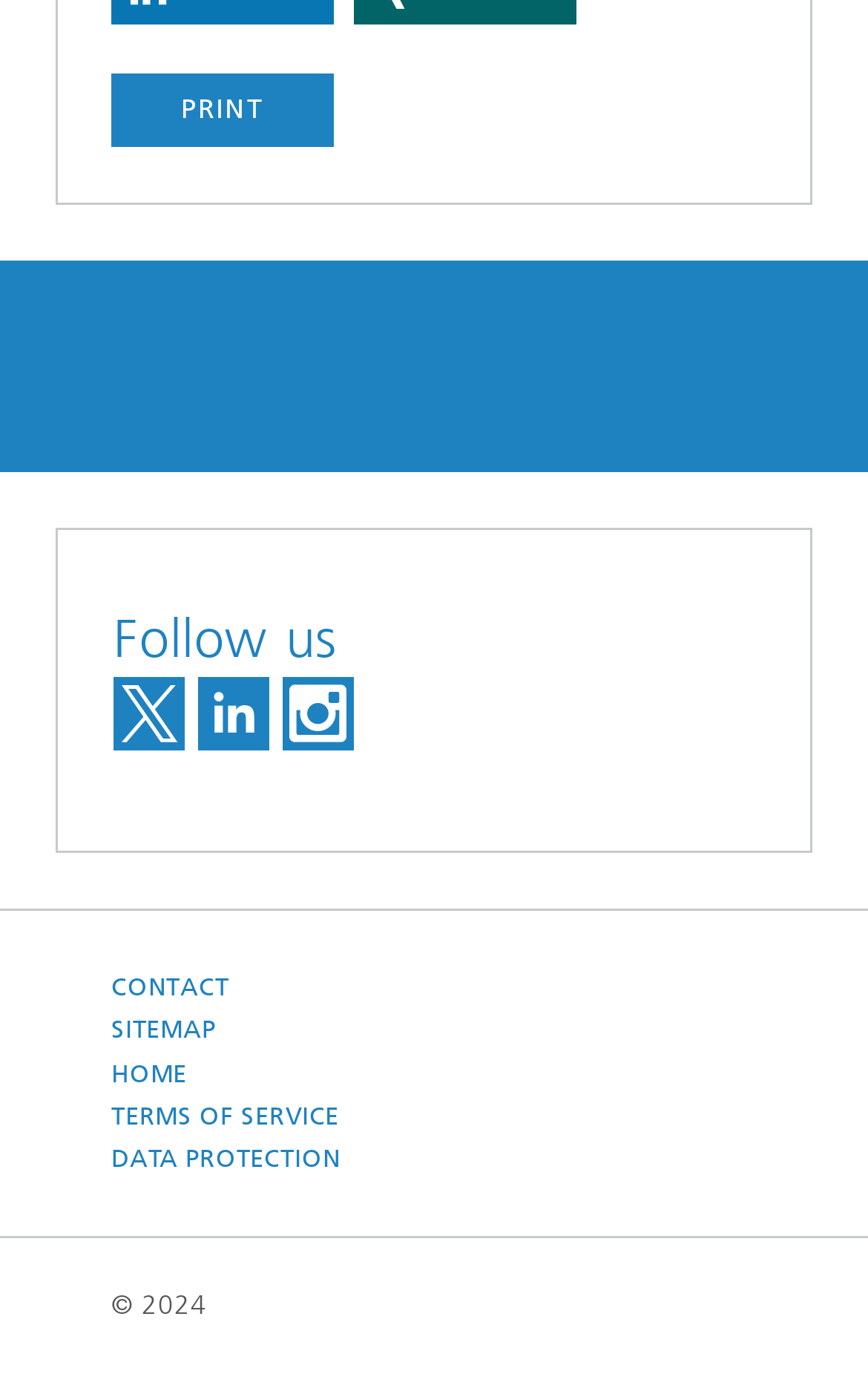Determine the bounding box coordinates of the section to be clicked to follow the instruction: "follow us on social media". The coordinates should be given as four float numbers between 0 and 1, formatted as [left, top, right, bottom].

[0.131, 0.493, 0.213, 0.546]